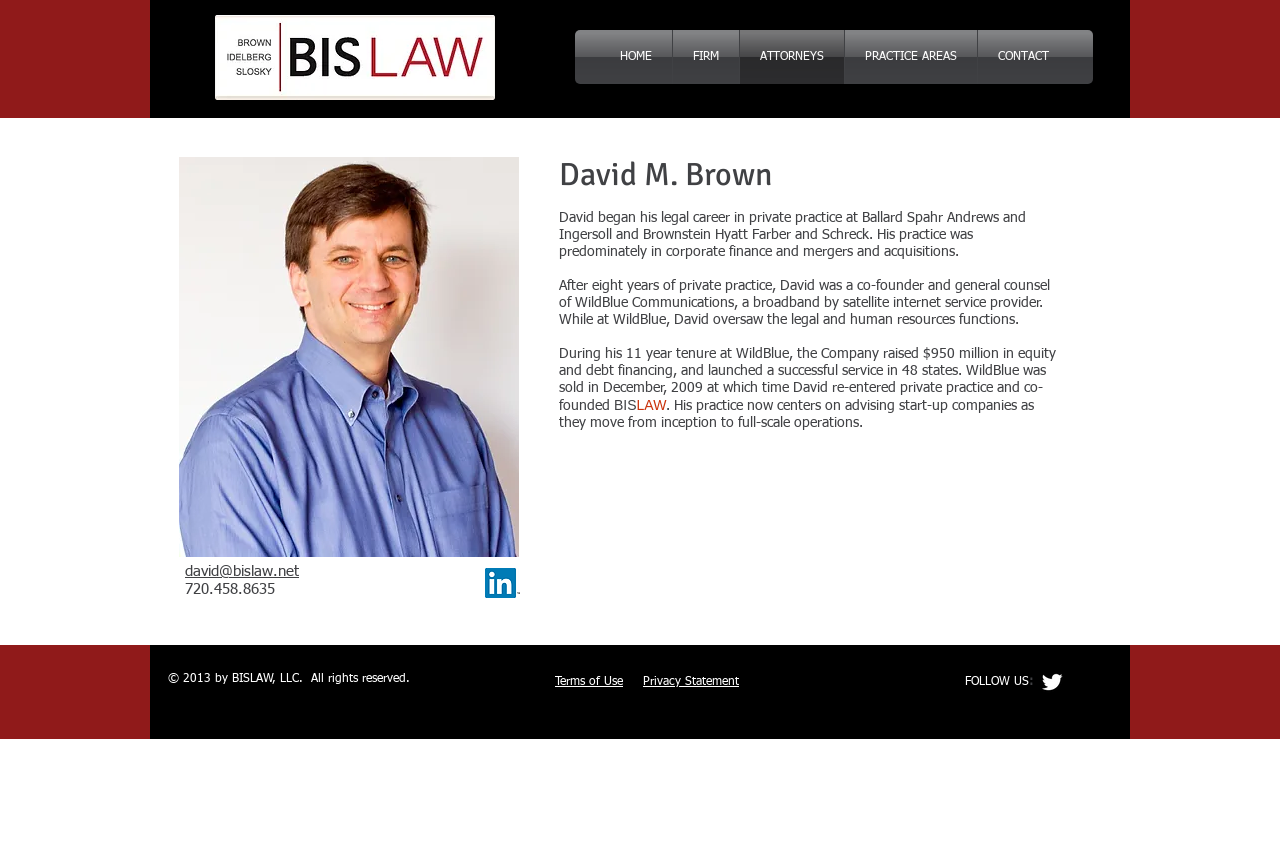What is the current practice area of the attorney?
Using the details from the image, give an elaborate explanation to answer the question.

The current practice area of the attorney can be inferred from the static text element on the webpage, which reads 'His practice now centers on advising start-up companies as they move from inception to full-scale operations.' This suggests that the attorney's current practice area is advising start-up companies.